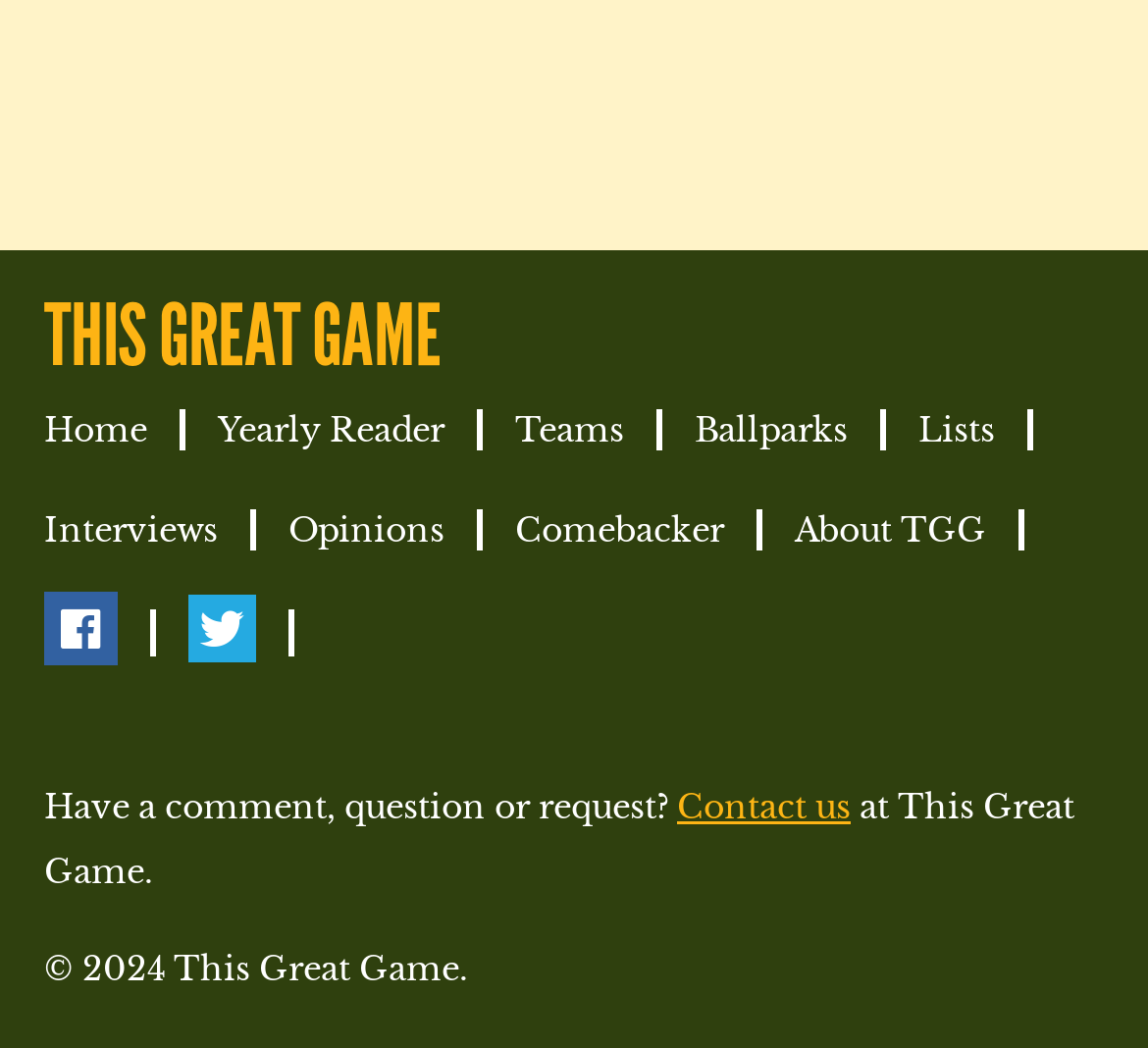What is the text above the 'Contact us' link?
Using the image as a reference, deliver a detailed and thorough answer to the question.

I examined the section above the 'Contact us' link and found a static text element with the text 'Have a comment, question or request?'.